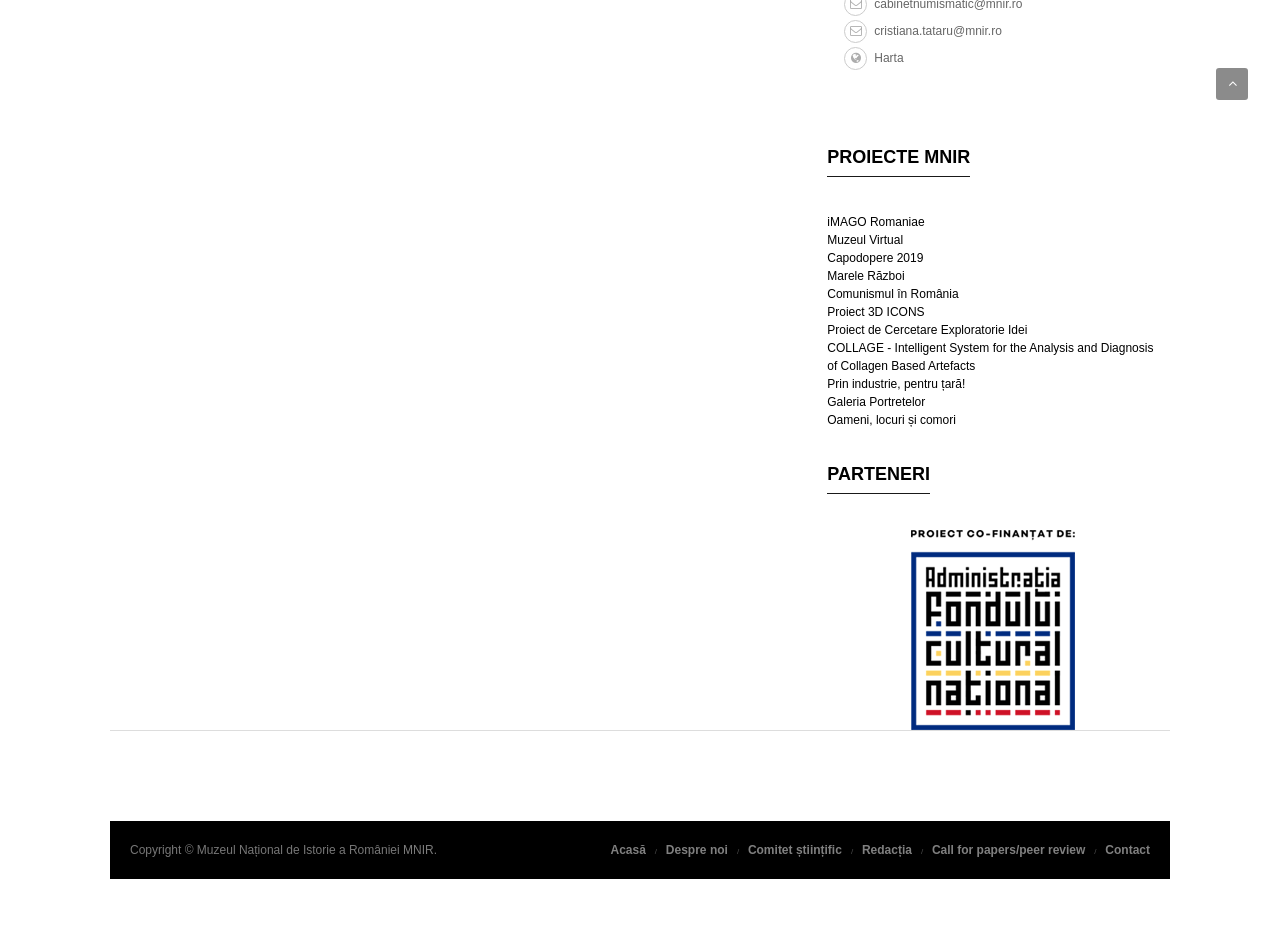Please determine the bounding box coordinates of the clickable area required to carry out the following instruction: "Explore Muzeul Virtual". The coordinates must be four float numbers between 0 and 1, represented as [left, top, right, bottom].

[0.646, 0.251, 0.706, 0.266]